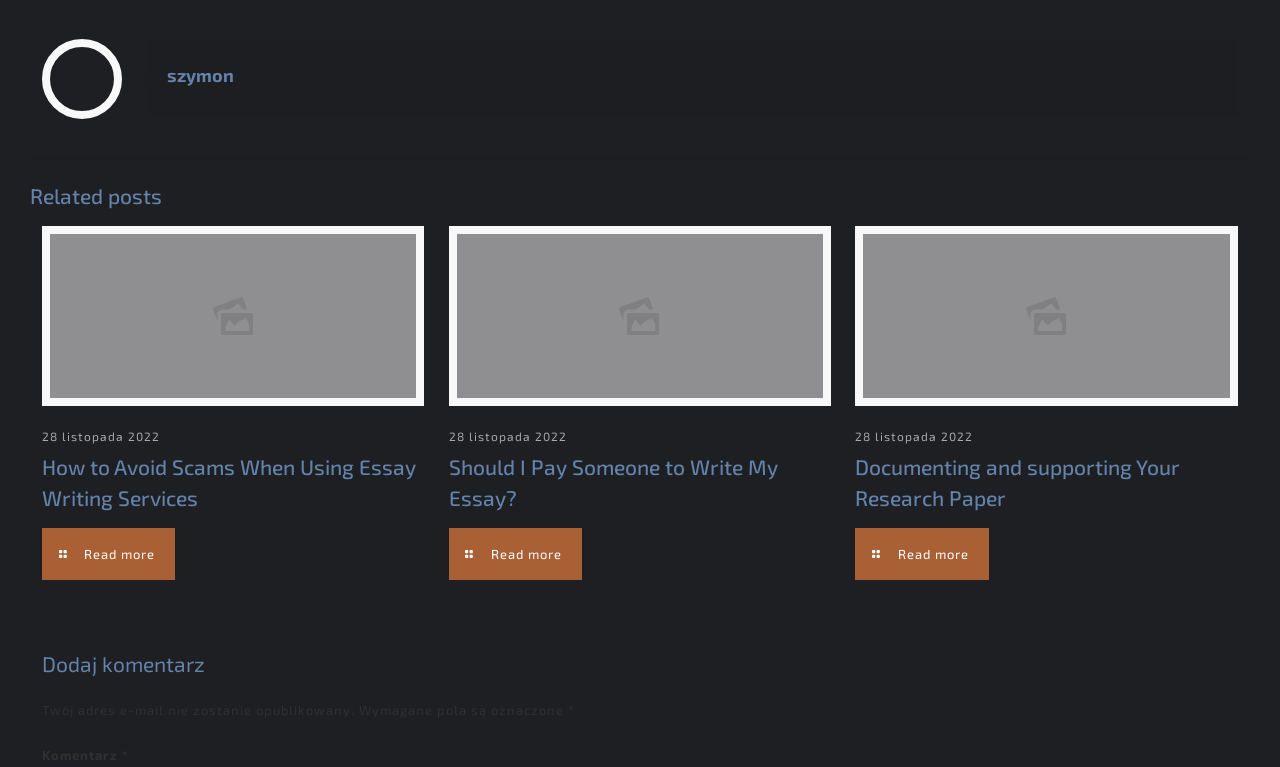Give a one-word or short phrase answer to the question: 
How many related posts are there?

3